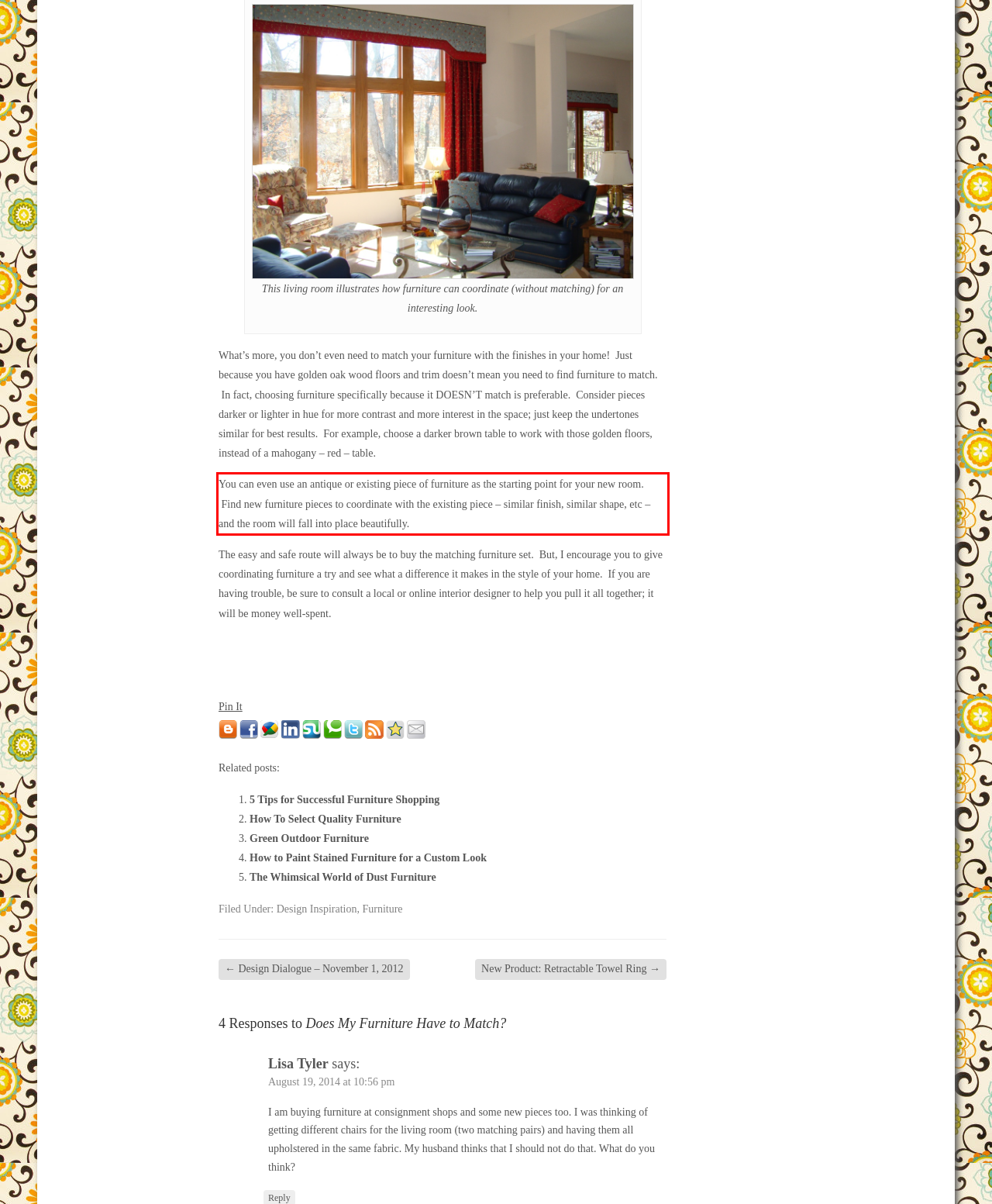Review the webpage screenshot provided, and perform OCR to extract the text from the red bounding box.

You can even use an antique or existing piece of furniture as the starting point for your new room. Find new furniture pieces to coordinate with the existing piece – similar finish, similar shape, etc – and the room will fall into place beautifully.